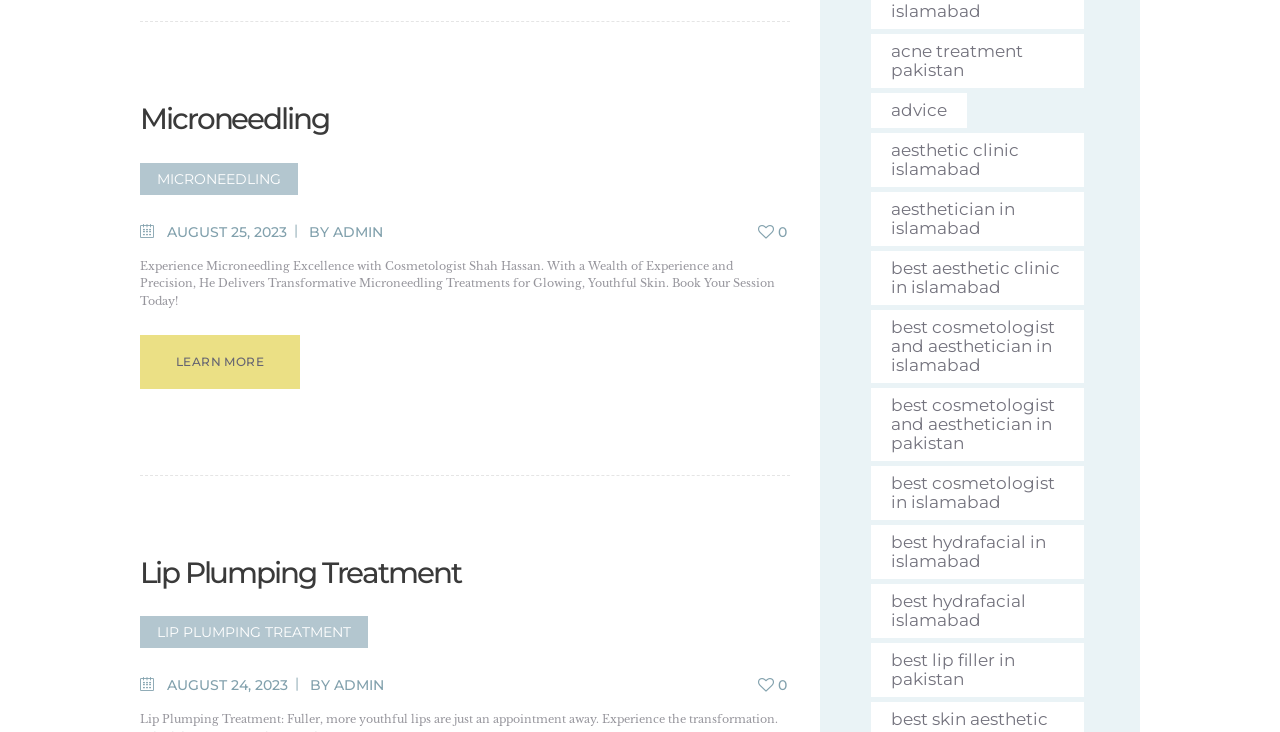Locate the bounding box coordinates of the element that should be clicked to execute the following instruction: "View Lip Plumping Treatment".

[0.109, 0.755, 0.36, 0.811]